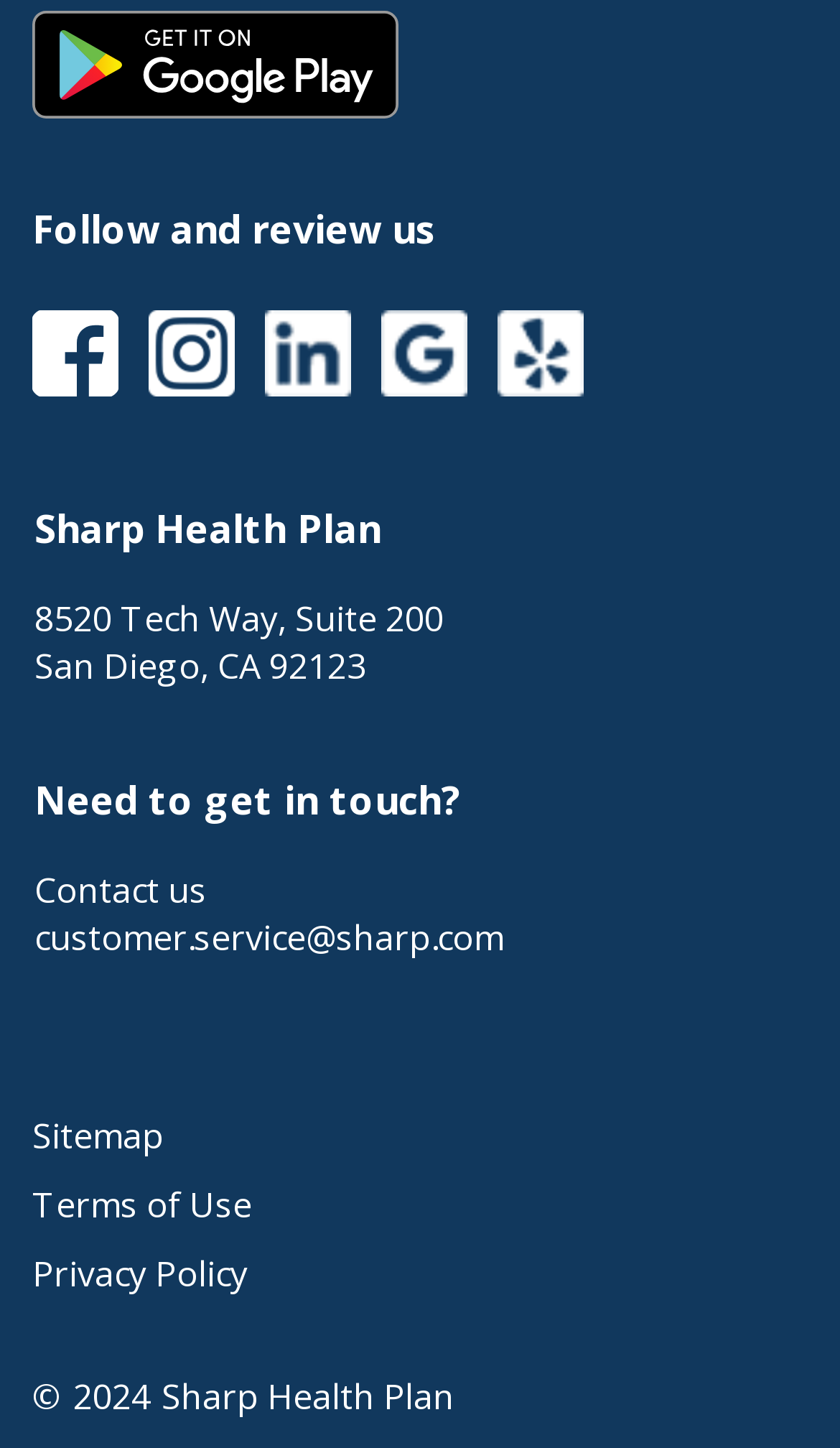Determine the bounding box for the UI element that matches this description: "Terms of Use".

[0.038, 0.808, 0.3, 0.856]